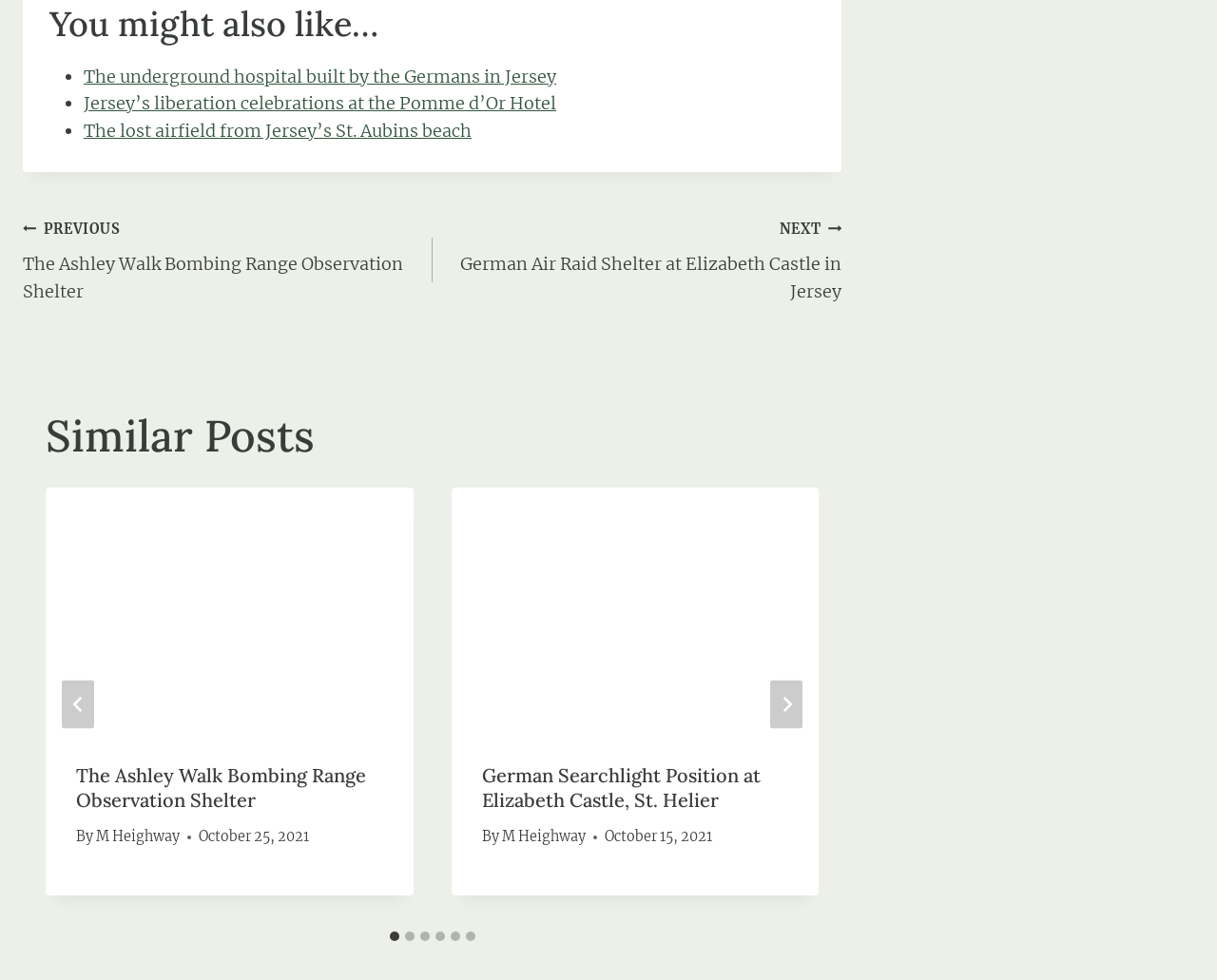Please identify the bounding box coordinates of the element's region that needs to be clicked to fulfill the following instruction: "View the 'Similar Posts'". The bounding box coordinates should consist of four float numbers between 0 and 1, i.e., [left, top, right, bottom].

[0.038, 0.416, 0.673, 0.474]